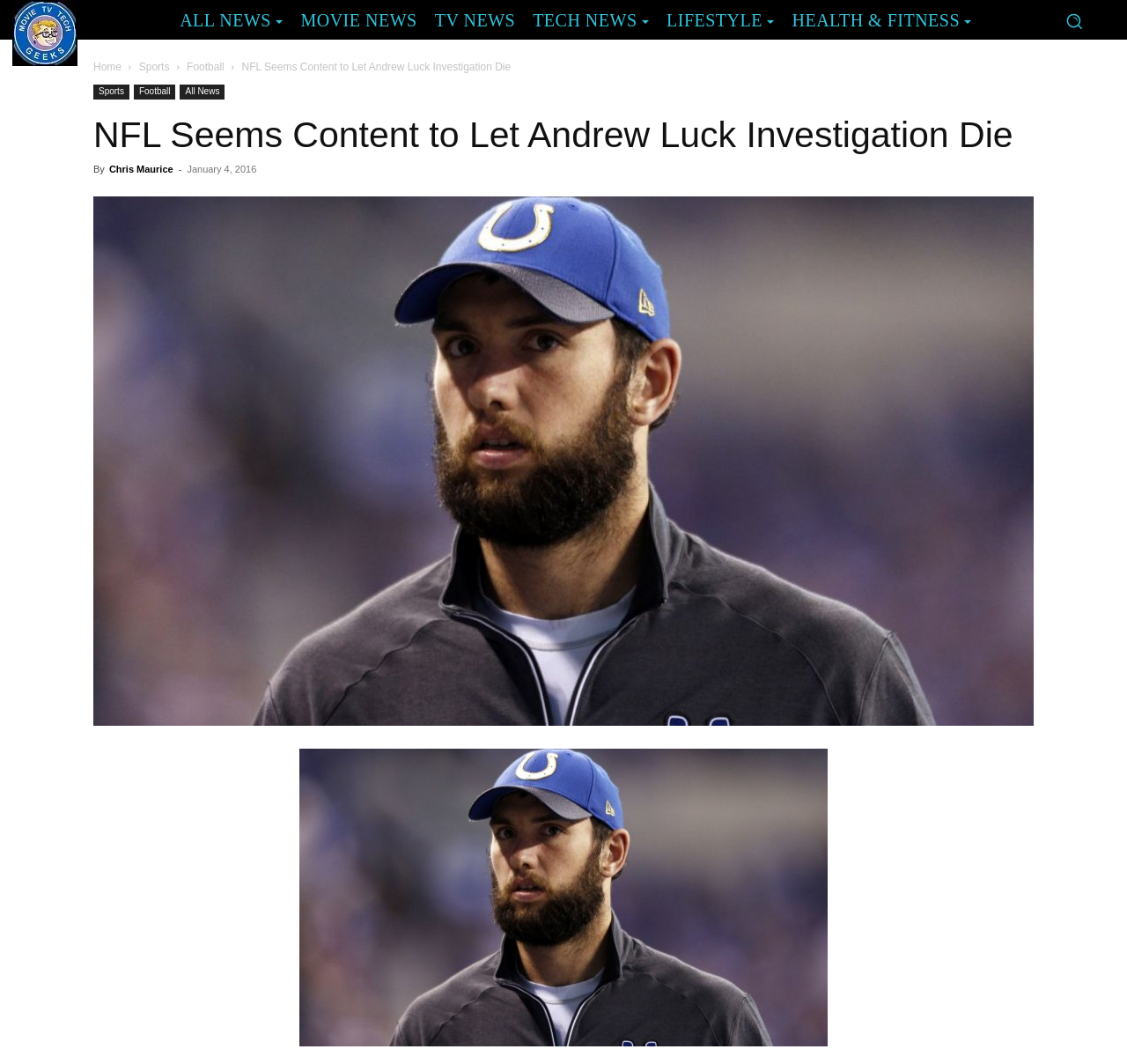Show the bounding box coordinates of the region that should be clicked to follow the instruction: "Go to Home."

None